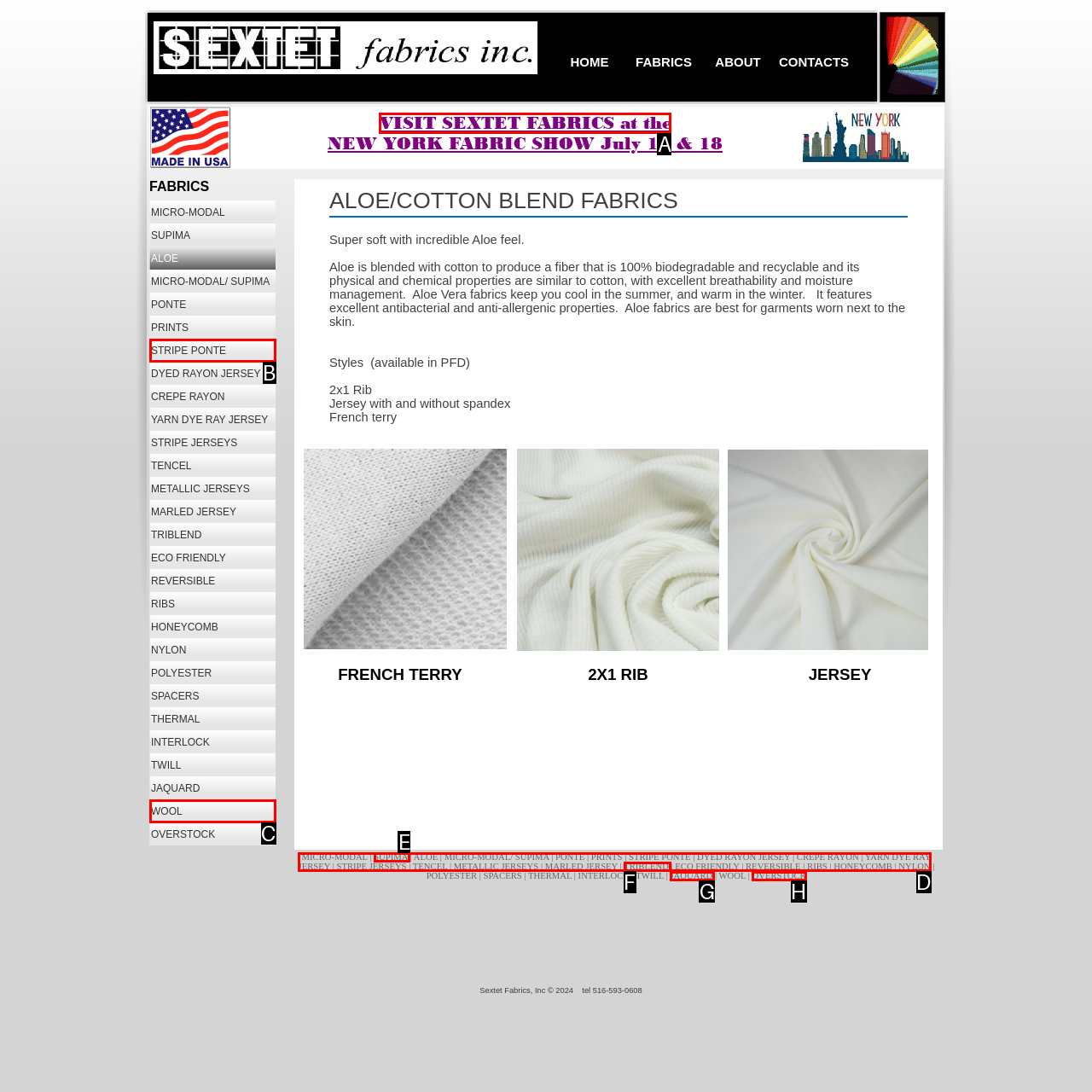Which option corresponds to the following element description: VISIT SEXTET FABRICS at the?
Please provide the letter of the correct choice.

A